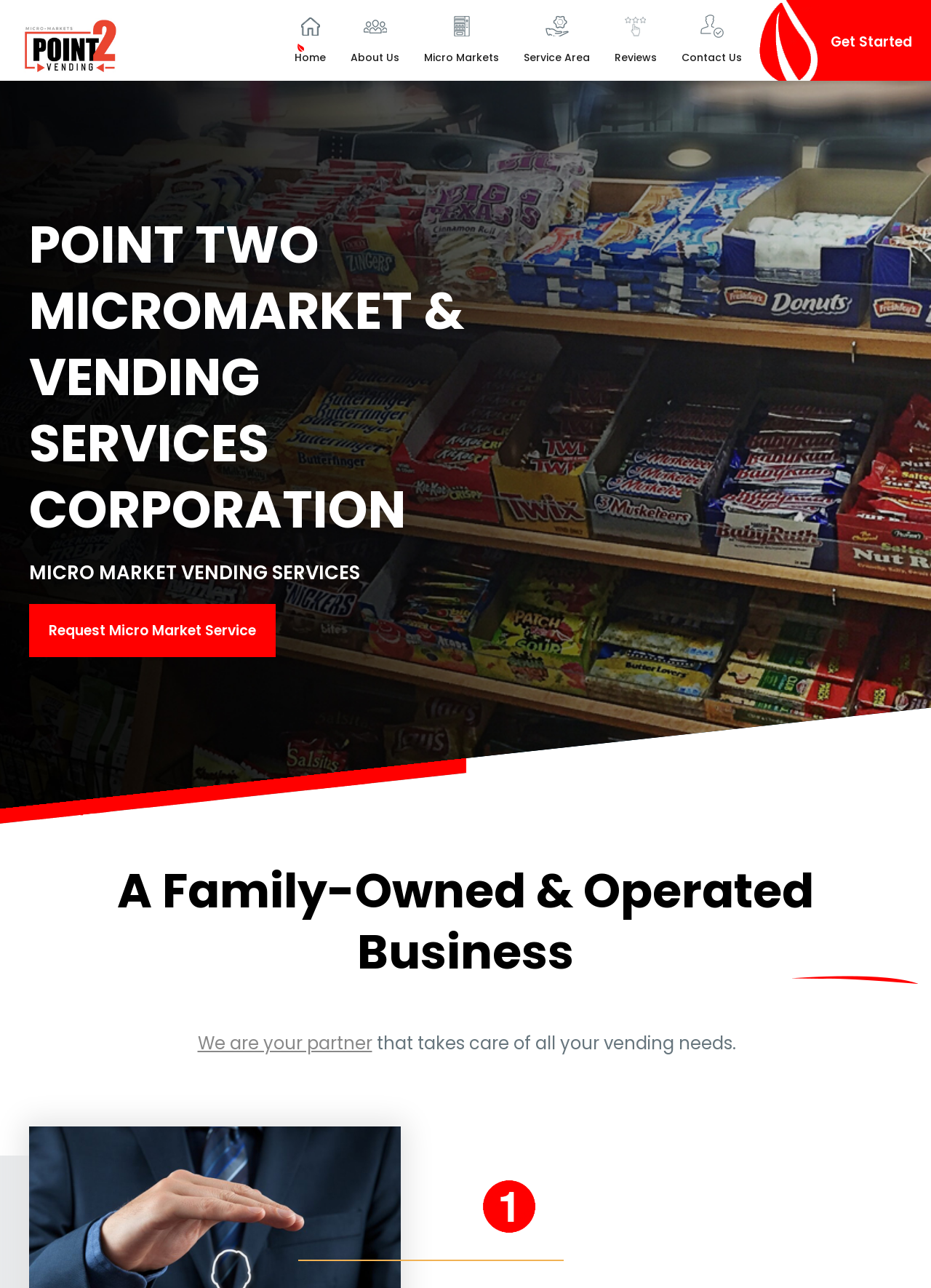Determine the bounding box for the described HTML element: "Service Area". Ensure the coordinates are four float numbers between 0 and 1 in the format [left, top, right, bottom].

[0.55, 0.0, 0.647, 0.06]